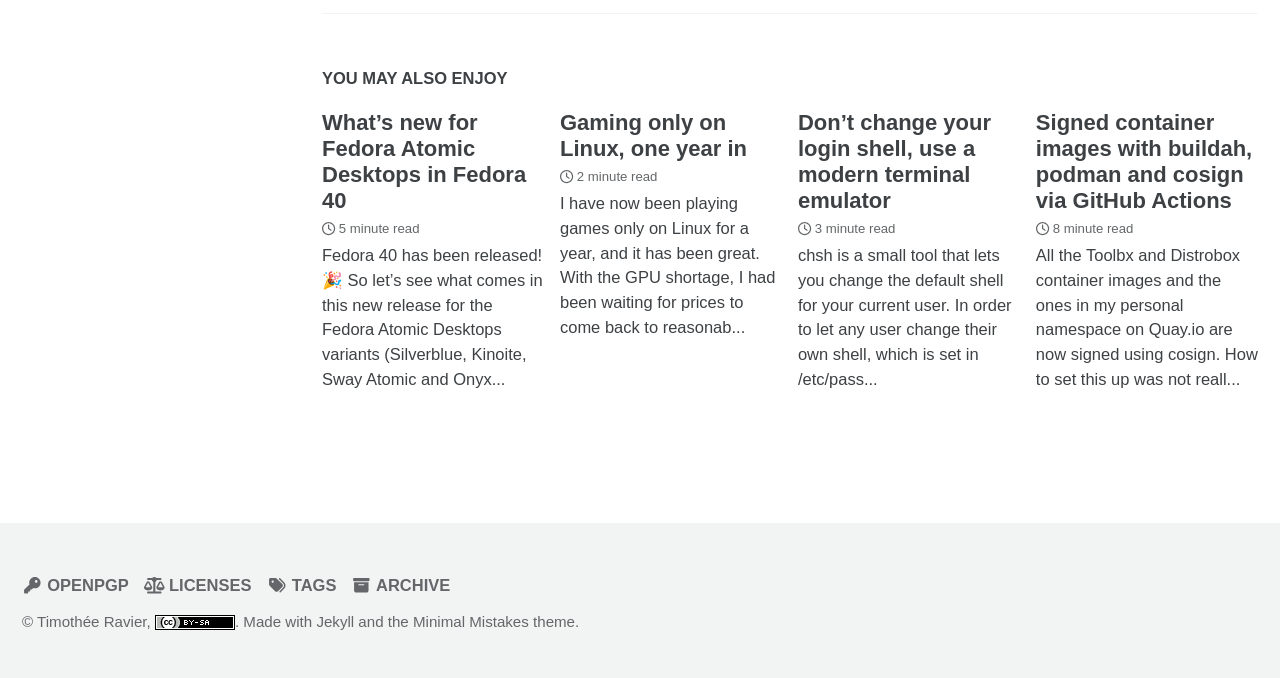Use a single word or phrase to answer this question: 
What is the estimated reading time of the third article?

3 minute read